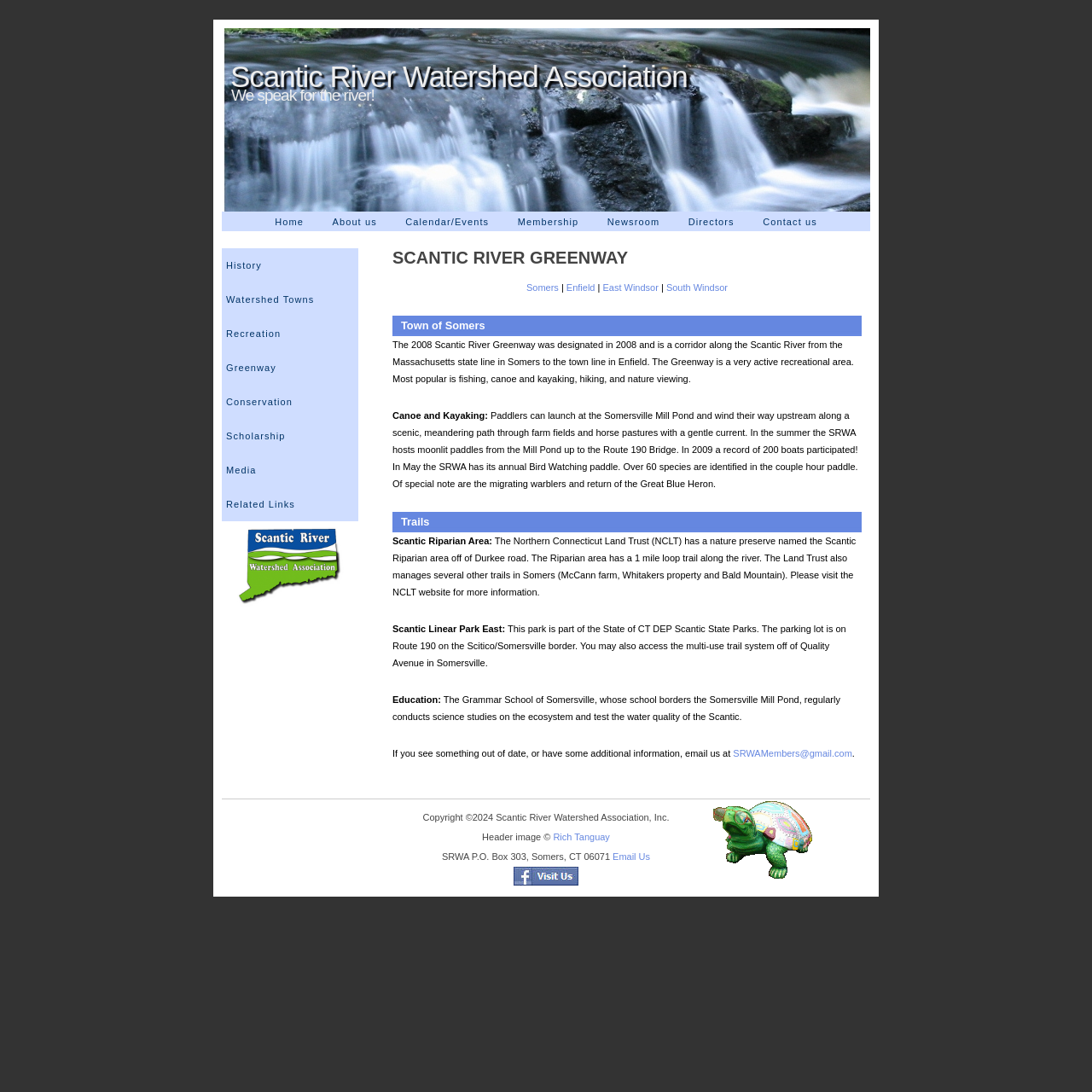Please identify the bounding box coordinates of the element I need to click to follow this instruction: "Email the Scantic River Watershed Association".

[0.671, 0.685, 0.78, 0.695]